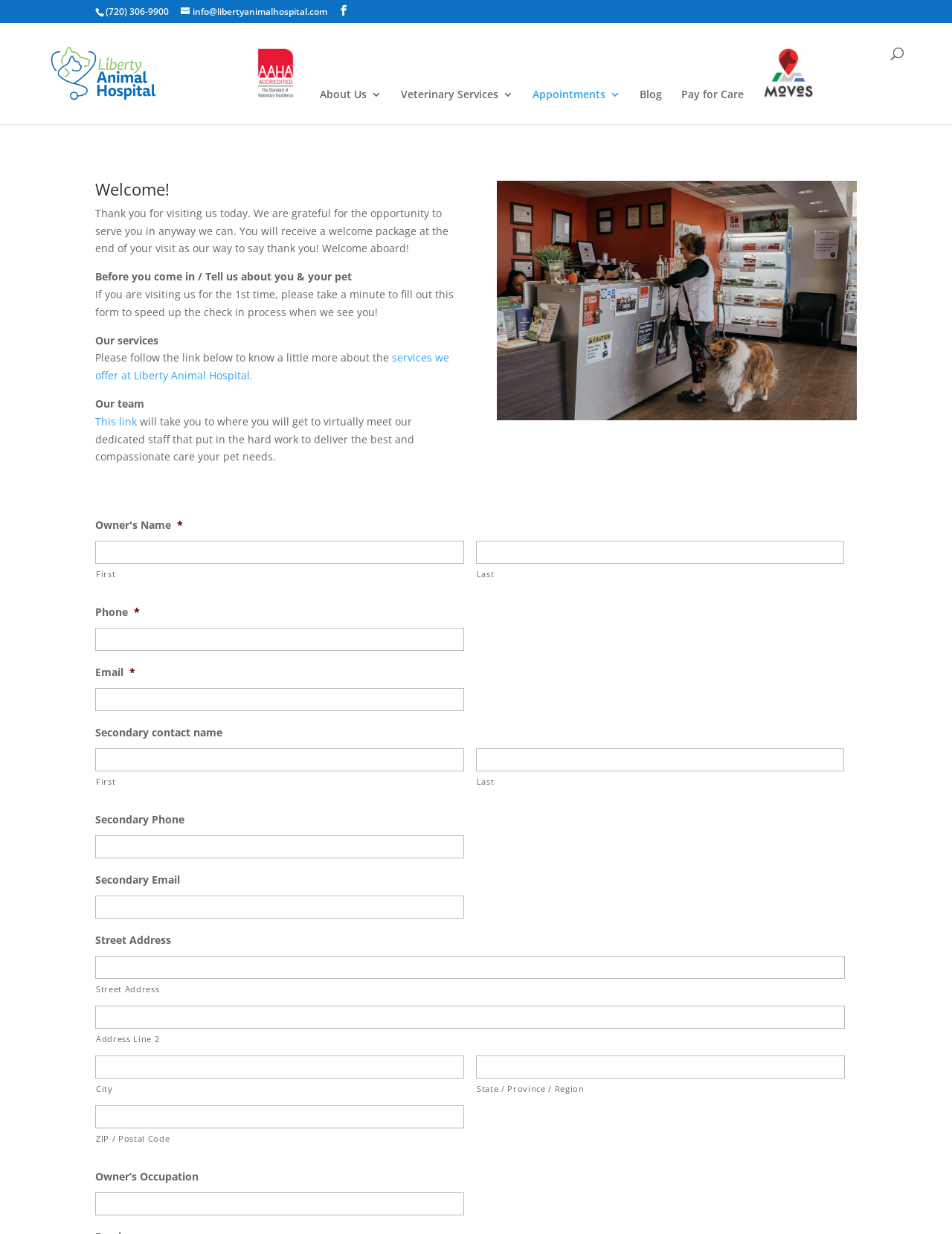Please locate the bounding box coordinates of the element that should be clicked to achieve the given instruction: "Read the news".

None